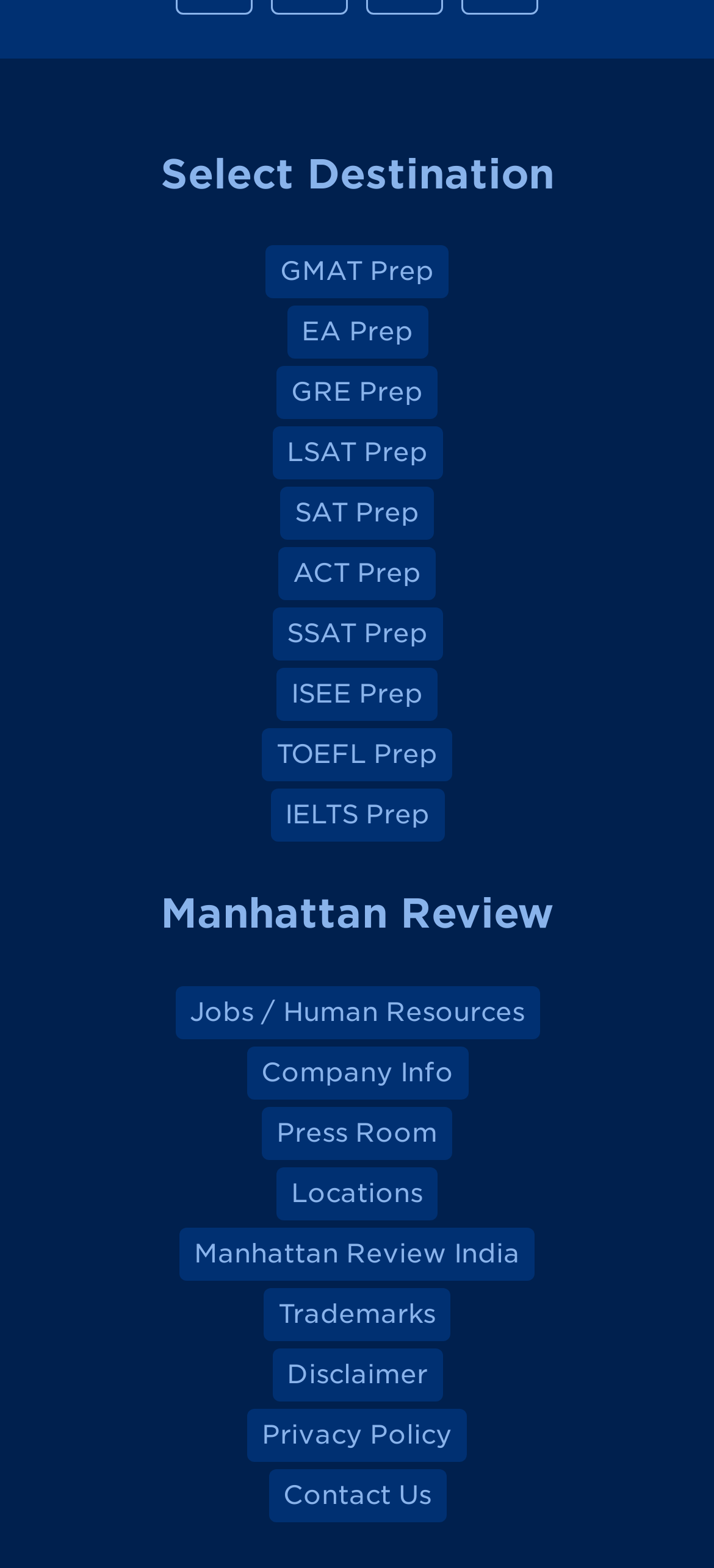Locate the bounding box coordinates of the area you need to click to fulfill this instruction: 'View Company Info'. The coordinates must be in the form of four float numbers ranging from 0 to 1: [left, top, right, bottom].

[0.345, 0.668, 0.655, 0.702]